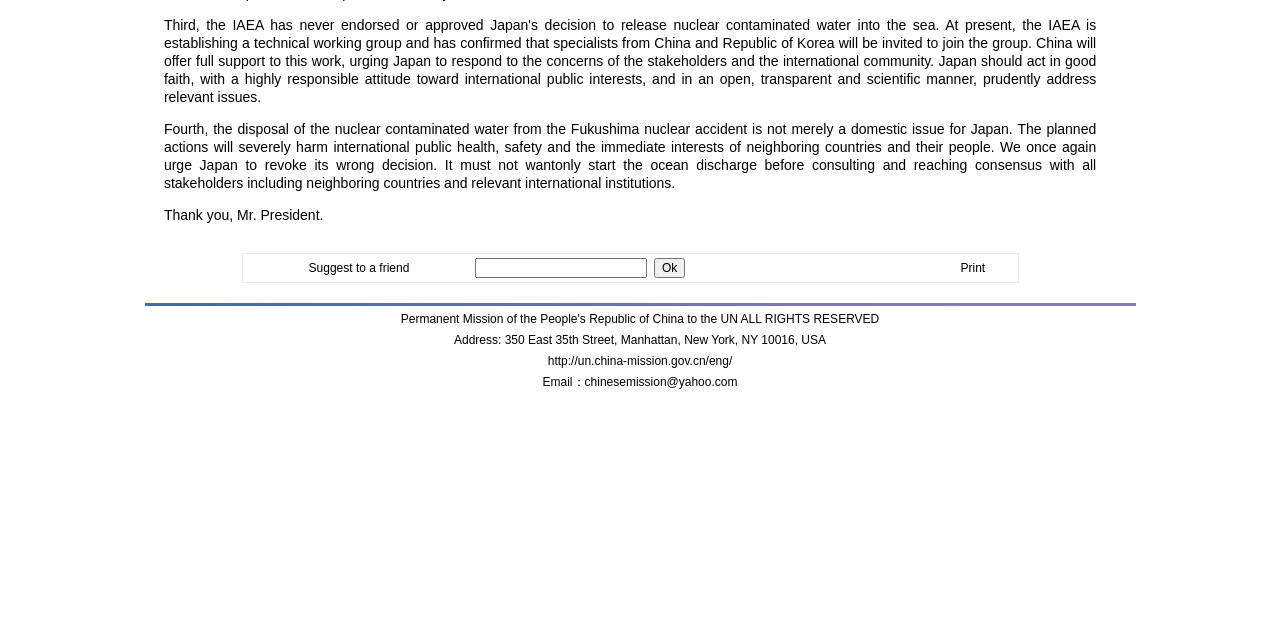Using the provided element description: "name="FriendEmail"", determine the bounding box coordinates of the corresponding UI element in the screenshot.

[0.371, 0.403, 0.506, 0.434]